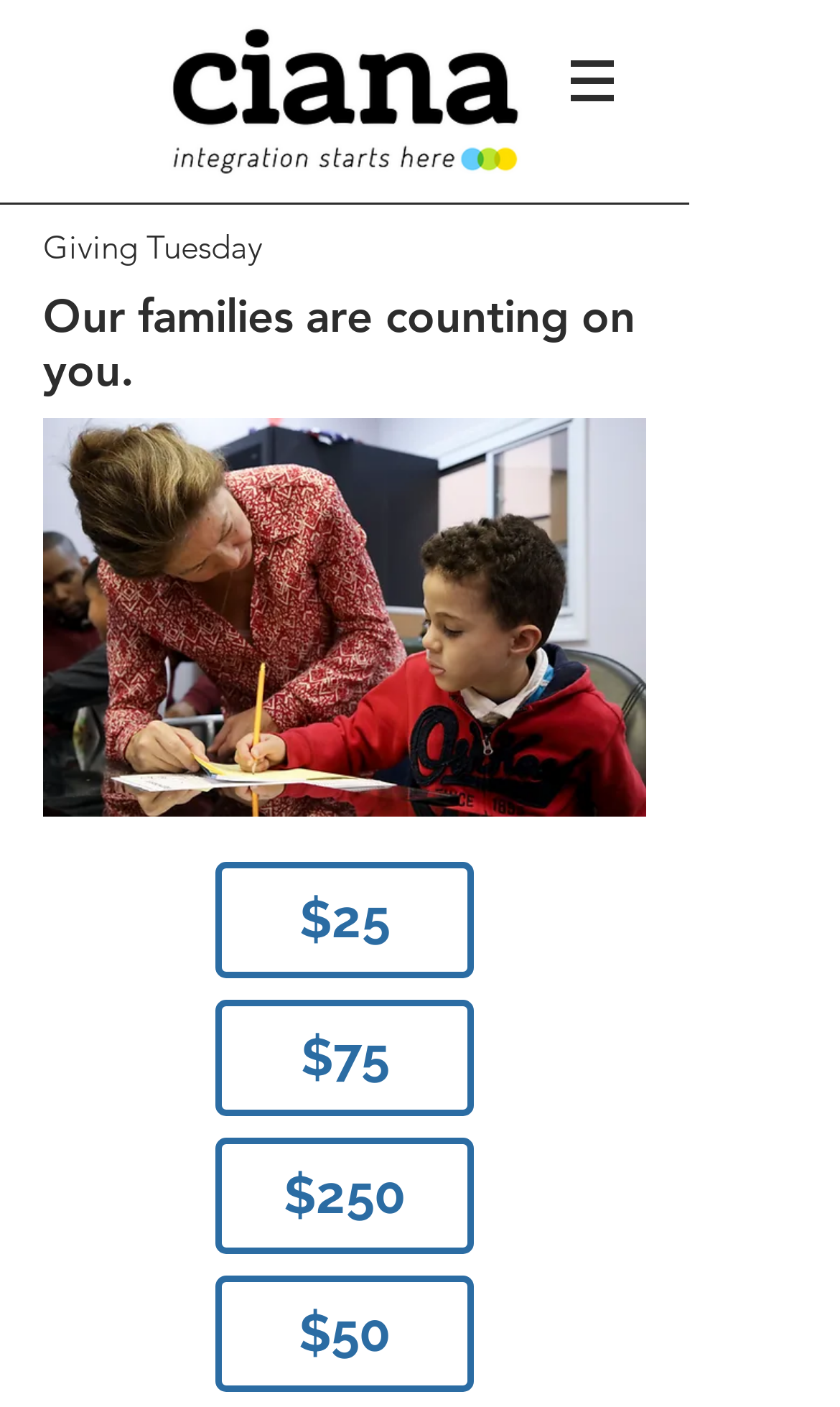Locate the bounding box of the UI element described by: "$50" in the given webpage screenshot.

[0.256, 0.907, 0.564, 0.989]